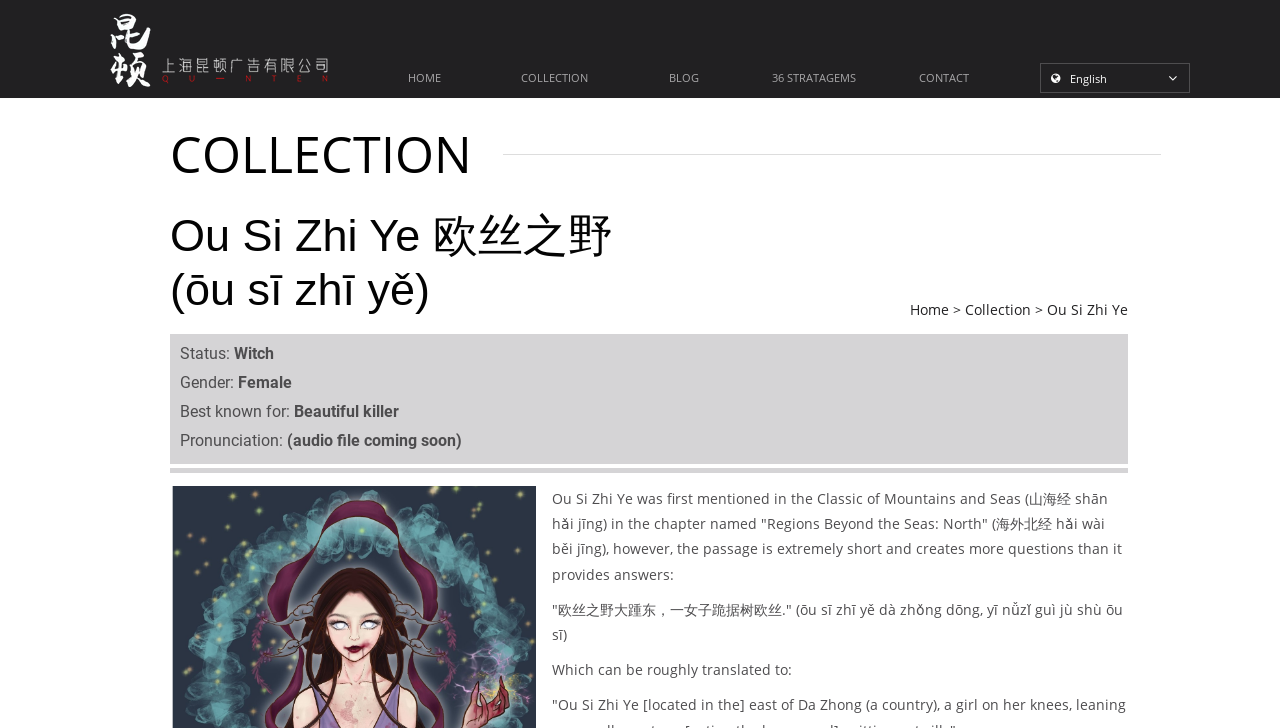Please find the bounding box coordinates of the element's region to be clicked to carry out this instruction: "Contact the website administrator".

[0.687, 0.087, 0.788, 0.125]